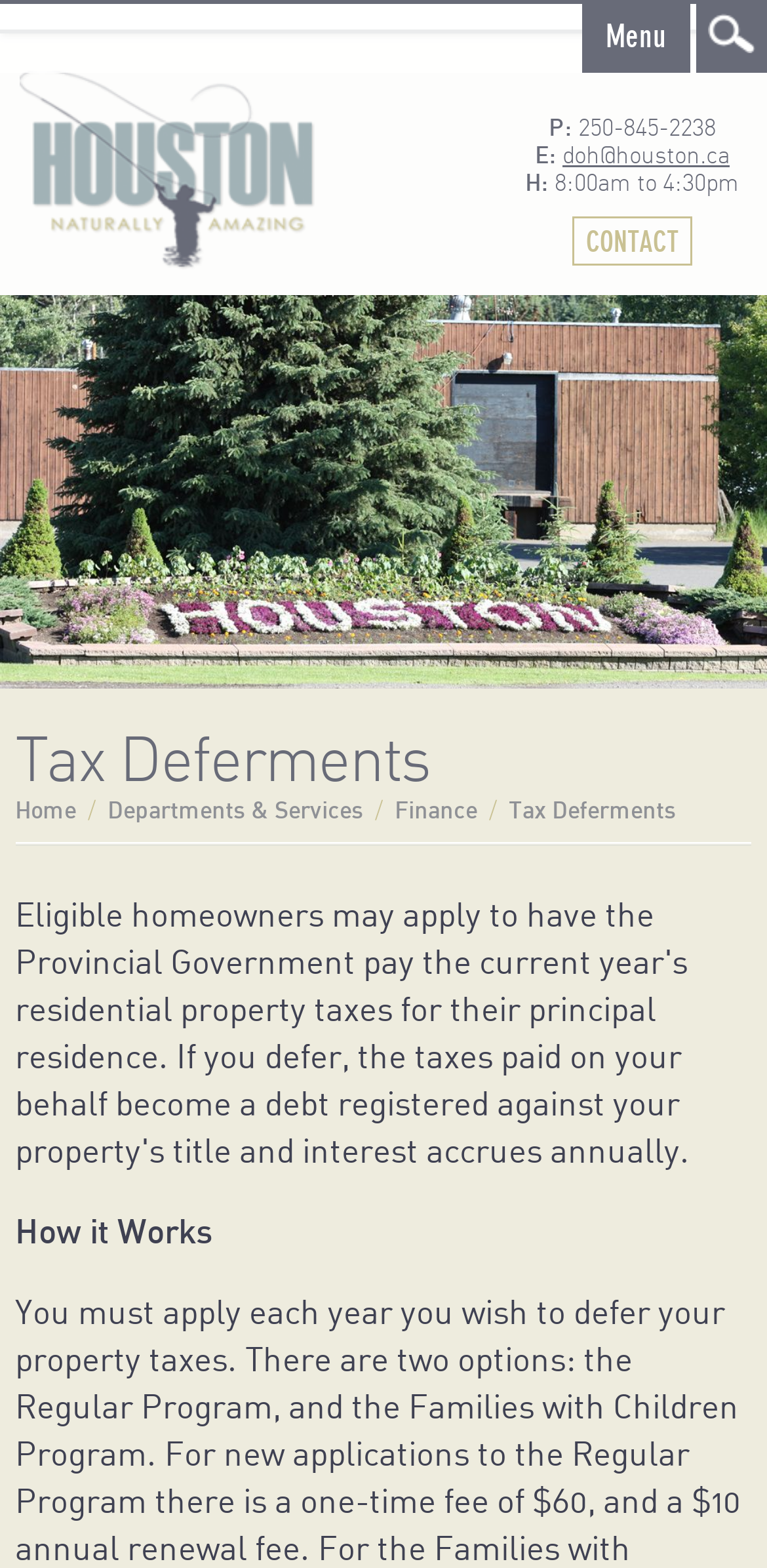Please reply to the following question using a single word or phrase: 
What is the main topic of this webpage?

Tax Deferments